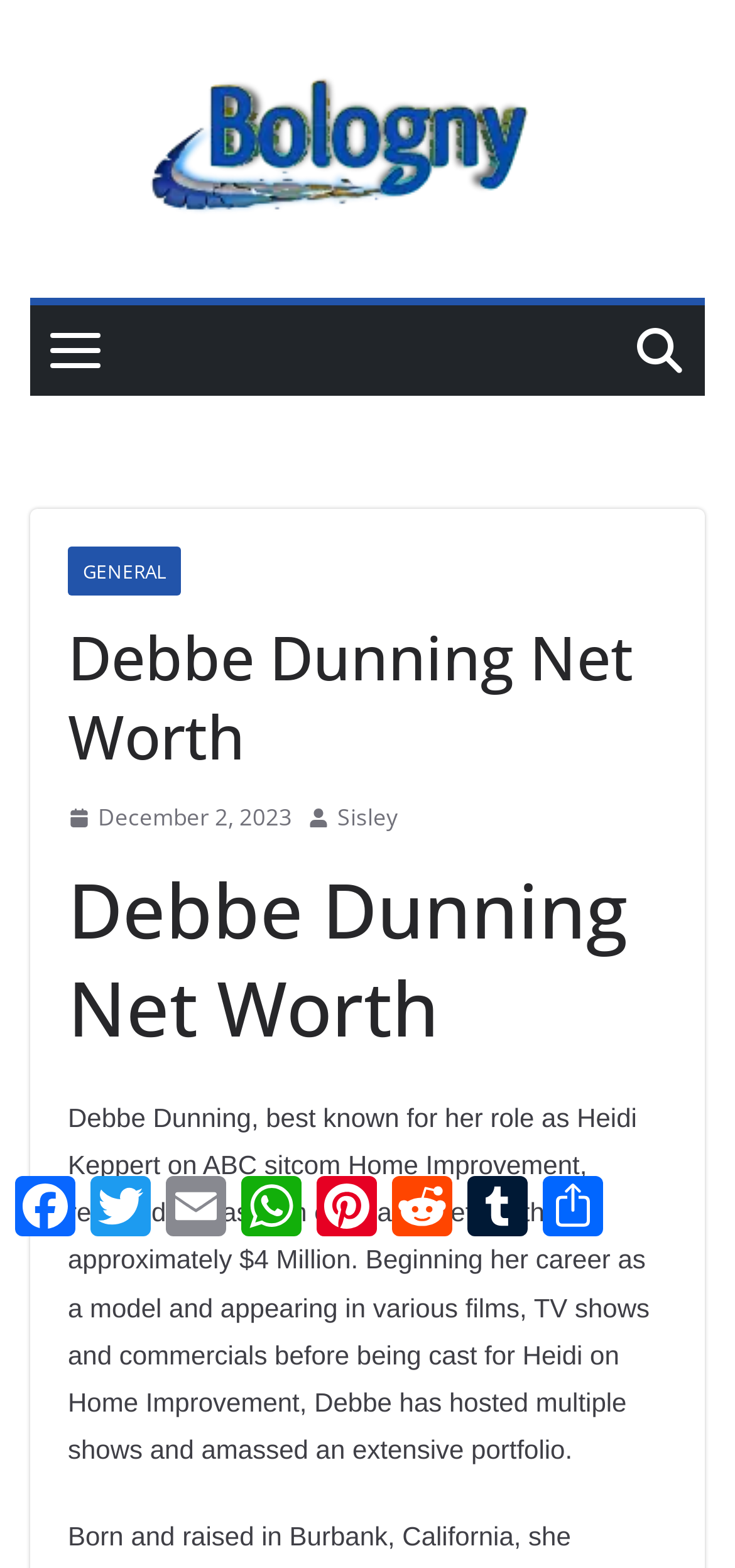Can you find and generate the webpage's heading?

Debbe Dunning Net Worth